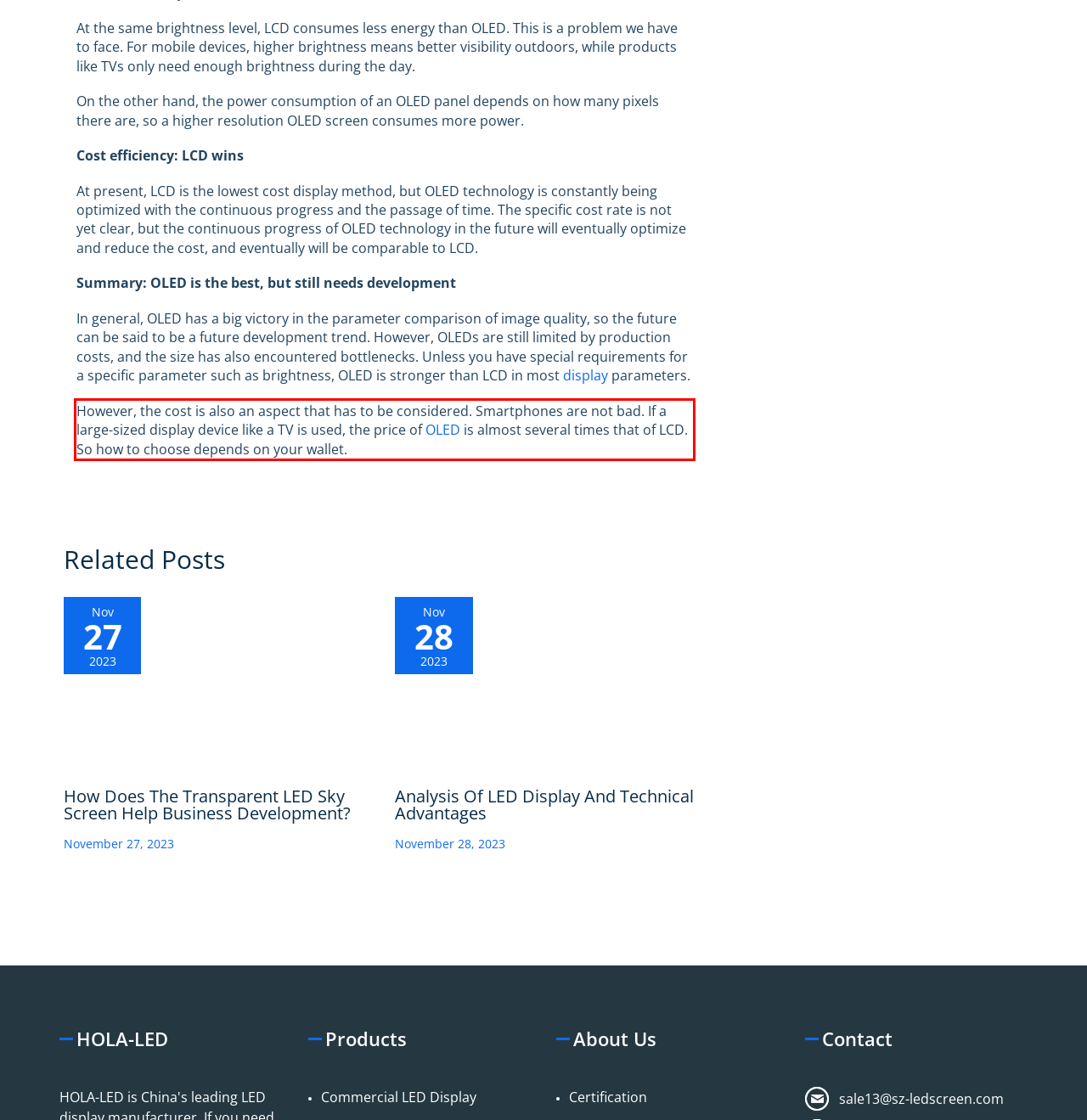Please identify the text within the red rectangular bounding box in the provided webpage screenshot.

However, the cost is also an aspect that has to be considered. Smartphones are not bad. If a large-sized display device like a TV is used, the price of OLED is almost several times that of LCD. So how to choose depends on your wallet.